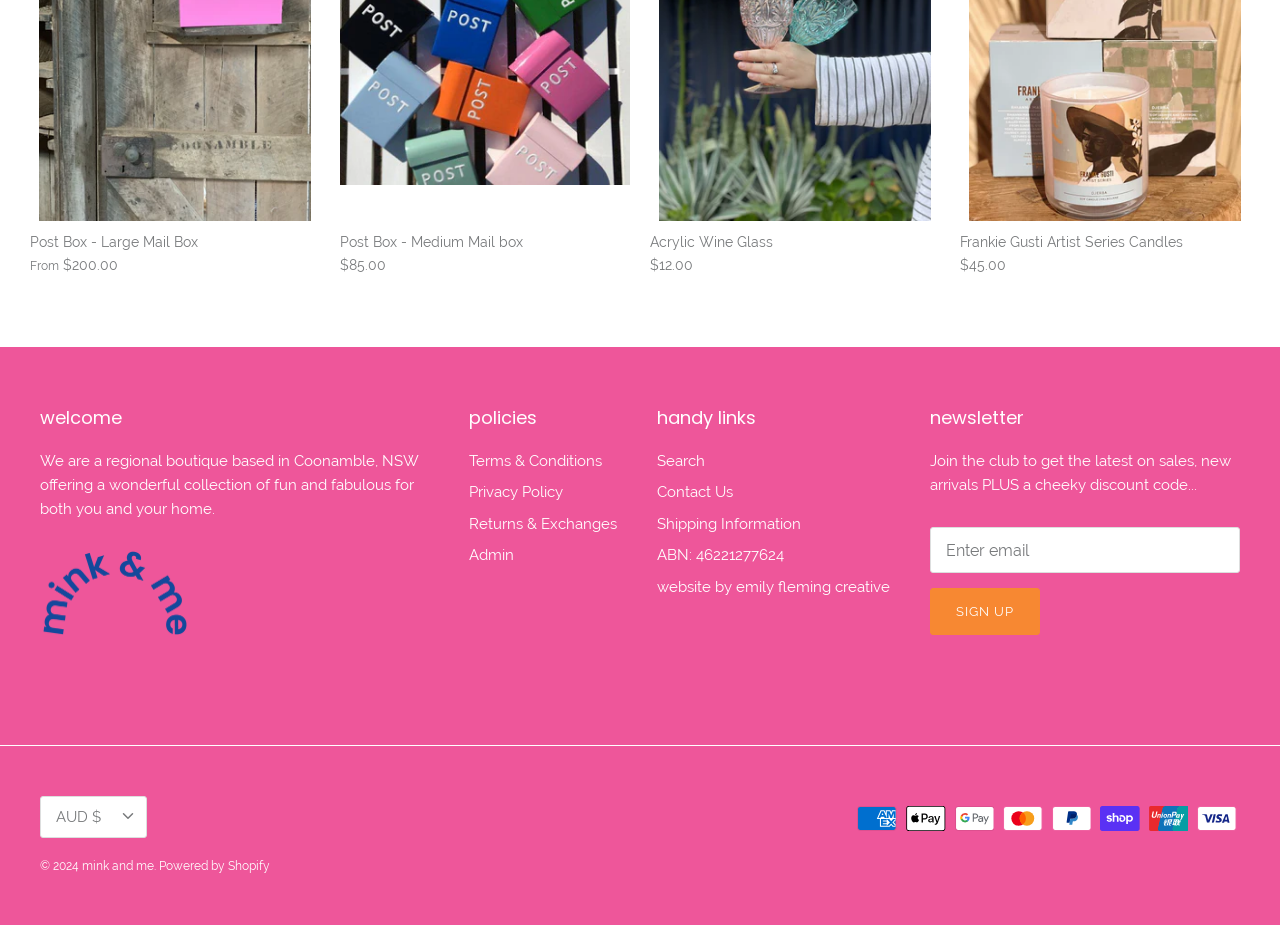Please determine the bounding box coordinates of the section I need to click to accomplish this instruction: "Click on the 'Post Box - Large Mail Box From $200.00' link".

[0.023, 0.25, 0.25, 0.299]